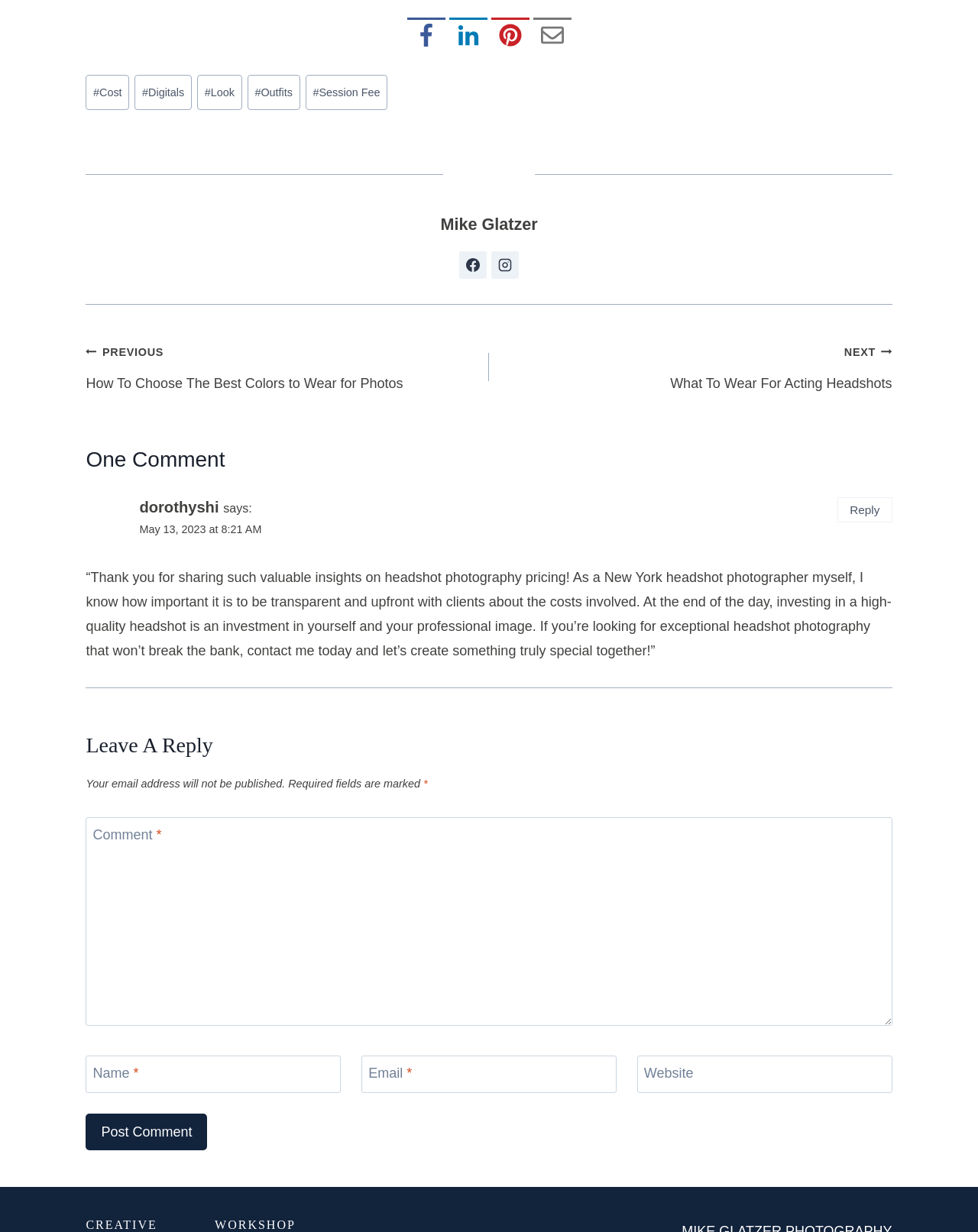Please give the bounding box coordinates of the area that should be clicked to fulfill the following instruction: "Search for something". The coordinates should be in the format of four float numbers from 0 to 1, i.e., [left, top, right, bottom].

None